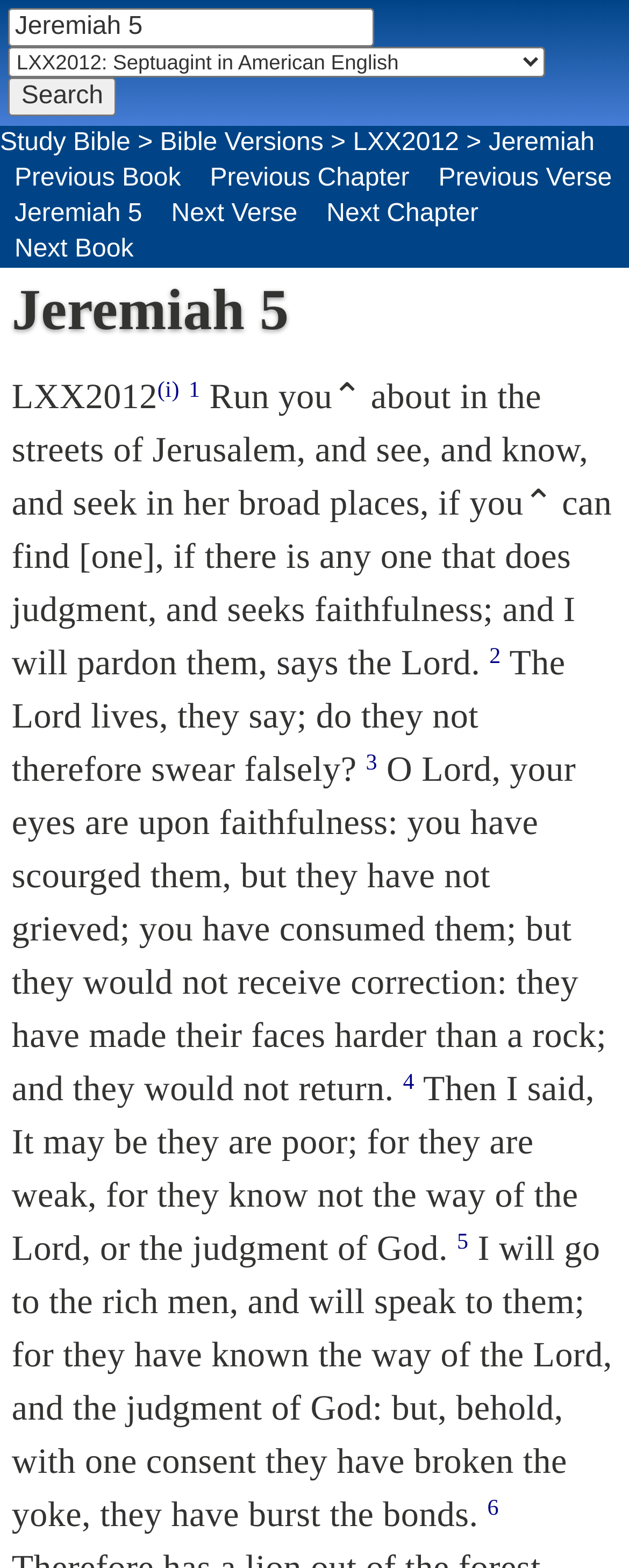What is the Bible version being used?
Observe the image and answer the question with a one-word or short phrase response.

LXX2012